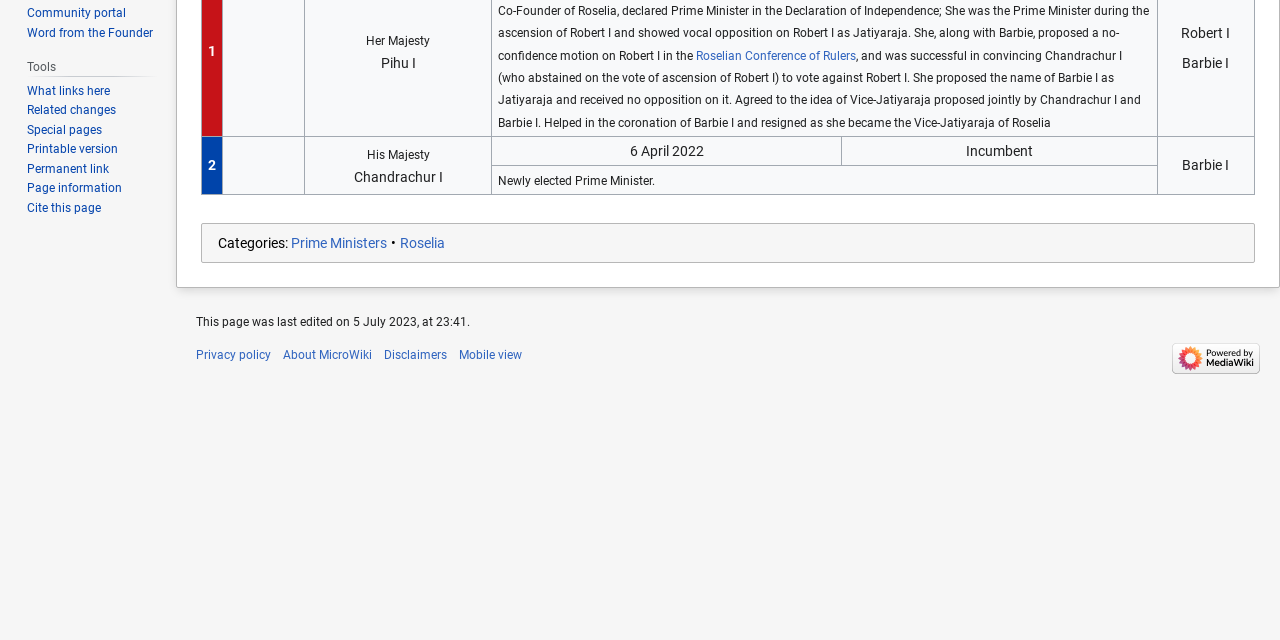Given the element description: "Categories", predict the bounding box coordinates of this UI element. The coordinates must be four float numbers between 0 and 1, given as [left, top, right, bottom].

[0.17, 0.367, 0.223, 0.392]